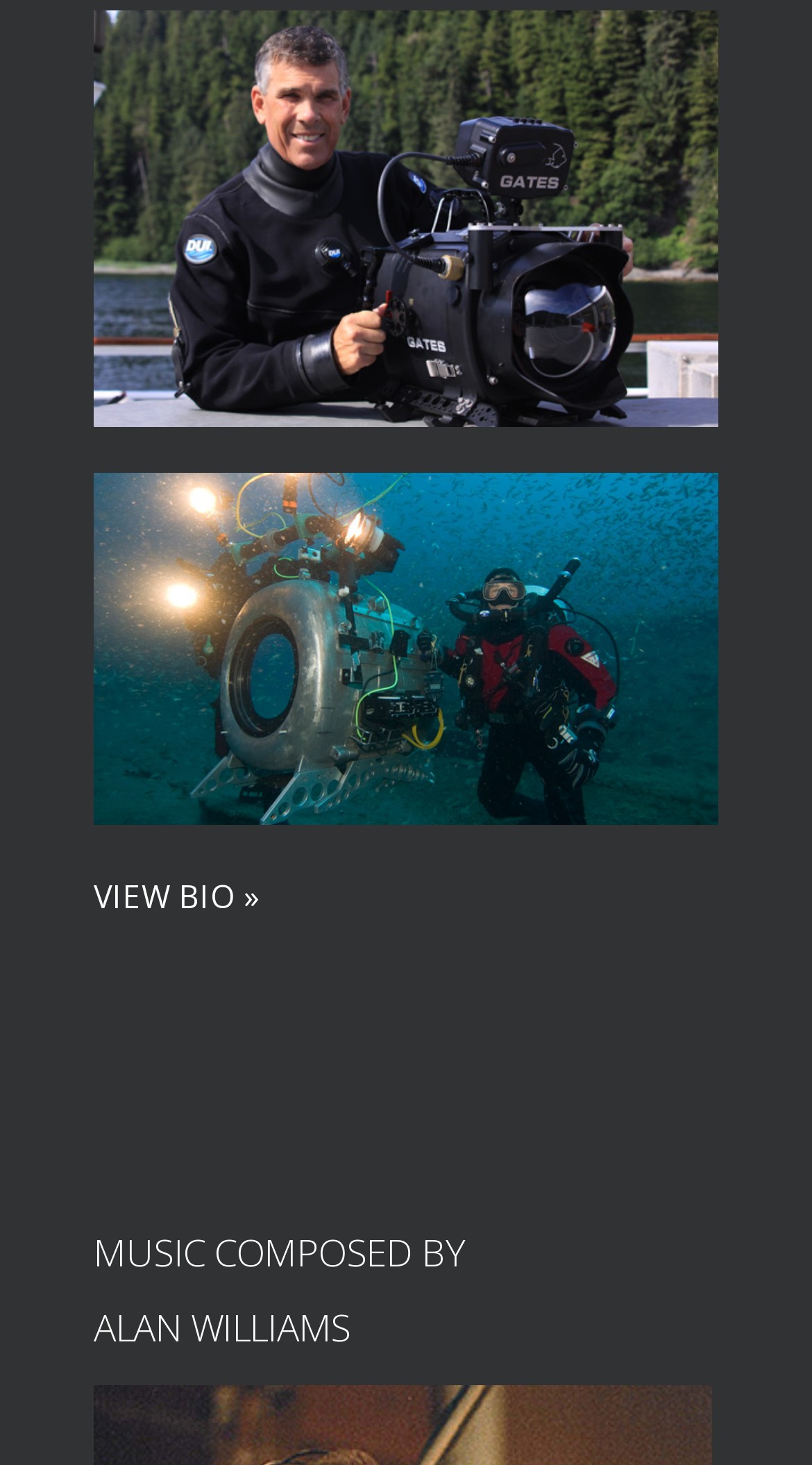Find and provide the bounding box coordinates for the UI element described with: "VIEW BIO »".

[0.115, 0.597, 0.321, 0.625]